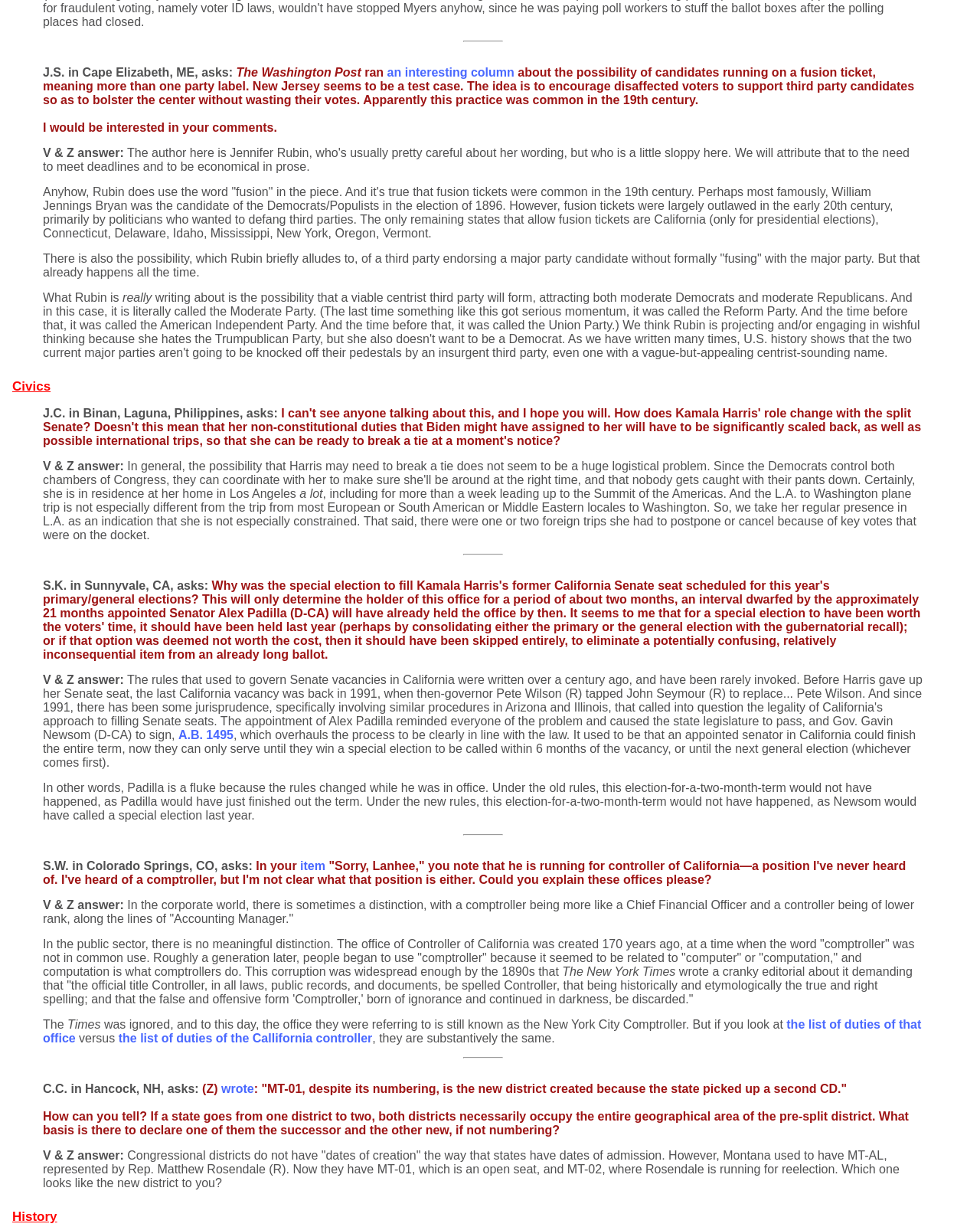Locate the UI element described by wrote in the provided webpage screenshot. Return the bounding box coordinates in the format (top-left x, top-left y, bottom-right x, bottom-right y), ensuring all values are between 0 and 1.

[0.226, 0.882, 0.259, 0.893]